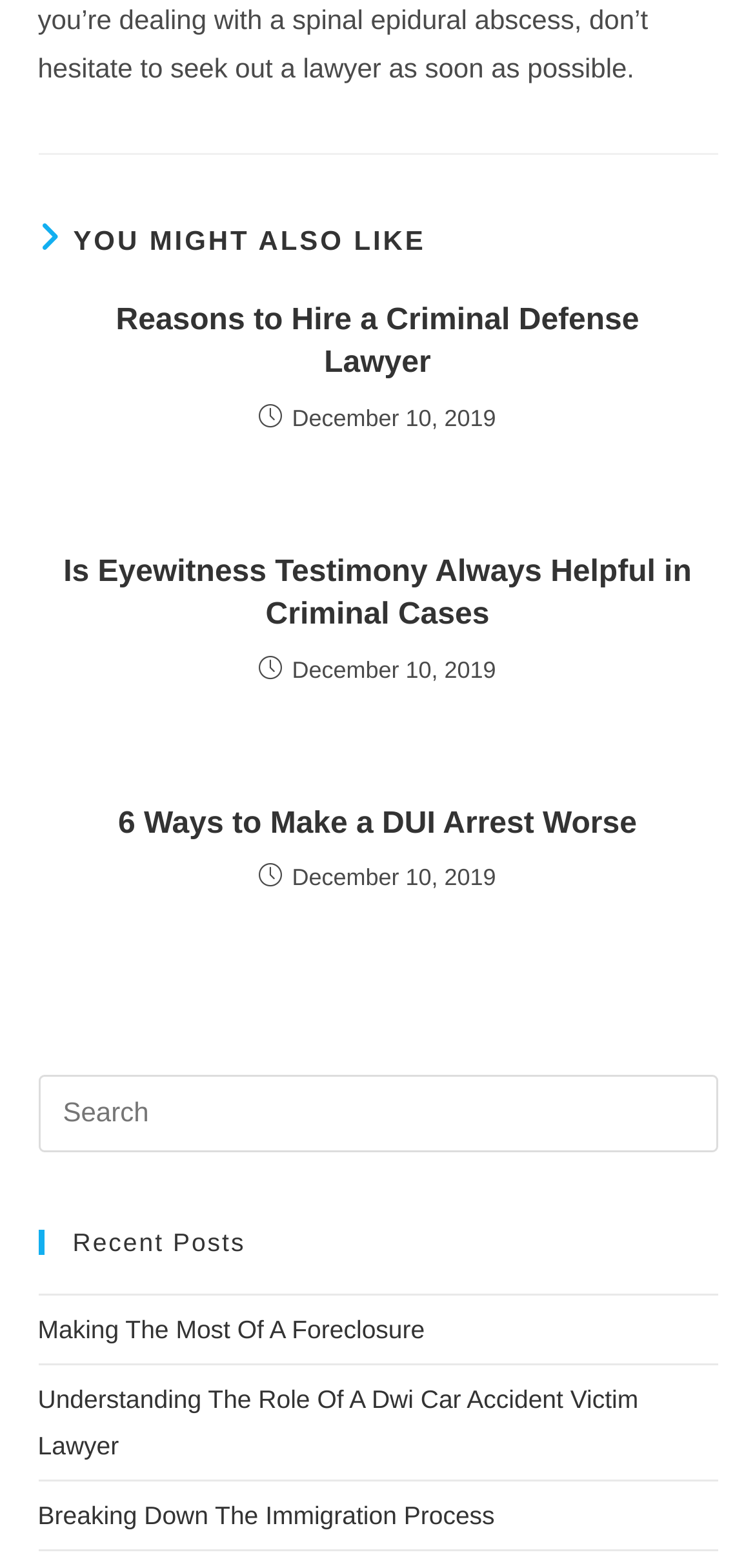Can you find the bounding box coordinates for the UI element given this description: "aria-label="Insert search query" name="s" placeholder="Search""? Provide the coordinates as four float numbers between 0 and 1: [left, top, right, bottom].

[0.05, 0.685, 0.95, 0.735]